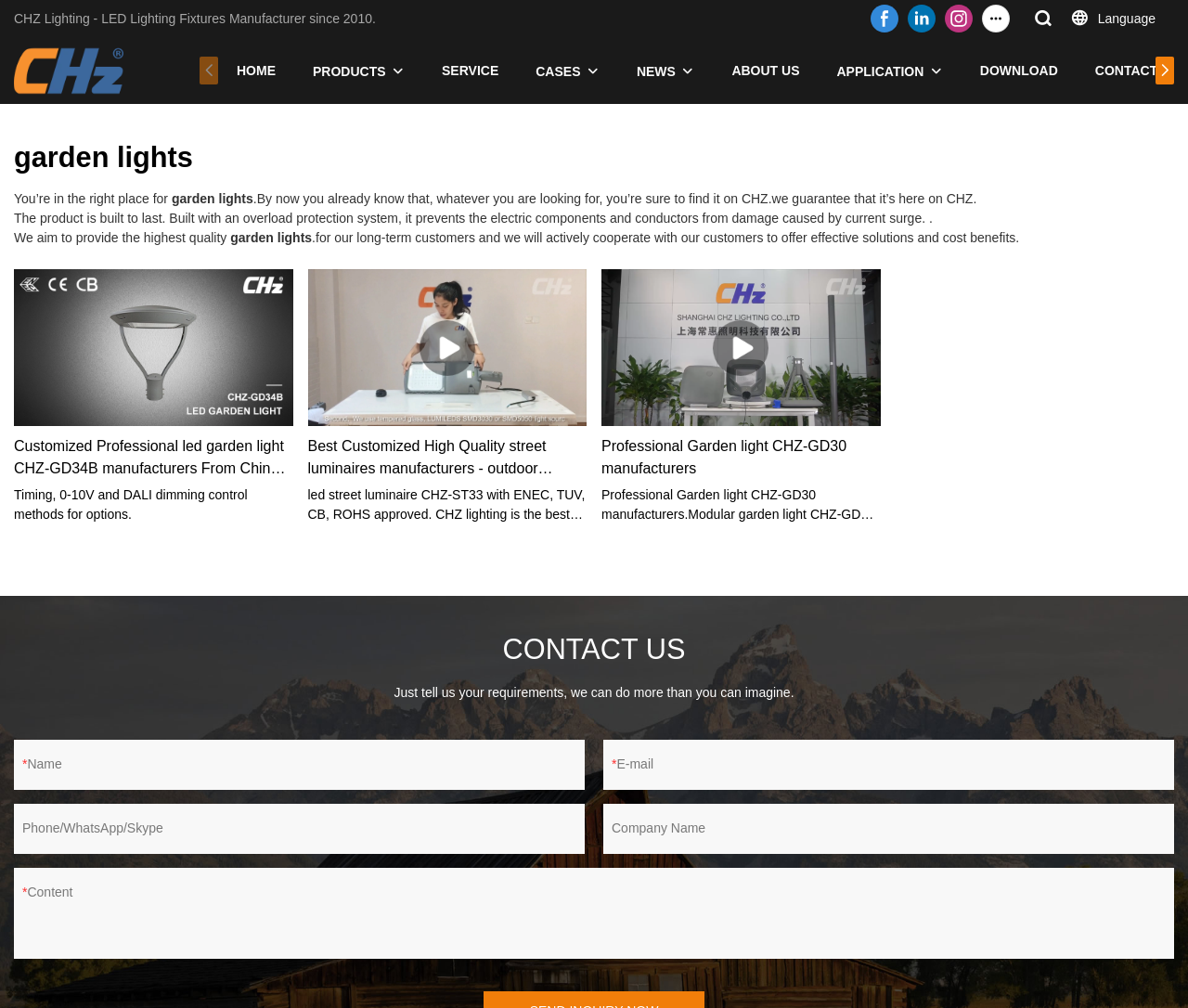Describe all the significant parts and information present on the webpage.

This webpage is about CHZ Lighting, a LED lighting fixtures manufacturer since 2010. At the top, there is a header section with the company name and a brief description. Below that, there are social media links to Facebook, LinkedIn, and Instagram. To the right of these links, there is a language selection option.

The main navigation menu is located below the header section, with links to various pages such as HOME, PRODUCTS, SERVICE, CASES, NEWS, ABOUT US, APPLICATION, DOWNLOAD, and CONTACT US.

The main content area is divided into several sections. The first section has a heading "garden lights" and a brief introduction to the company. Below that, there are three sections showcasing different products, each with an image, a brief description, and a link to learn more. The products are customized professional LED garden lights, street luminaires, and professional garden lights.

To the right of the product sections, there is a contact form with fields for name, email, phone number, company name, and content. The form has a heading "CONTACT US" and a brief message encouraging users to submit their requirements.

At the bottom of the page, there is a footer section with a copyright notice and a brief description of the company.